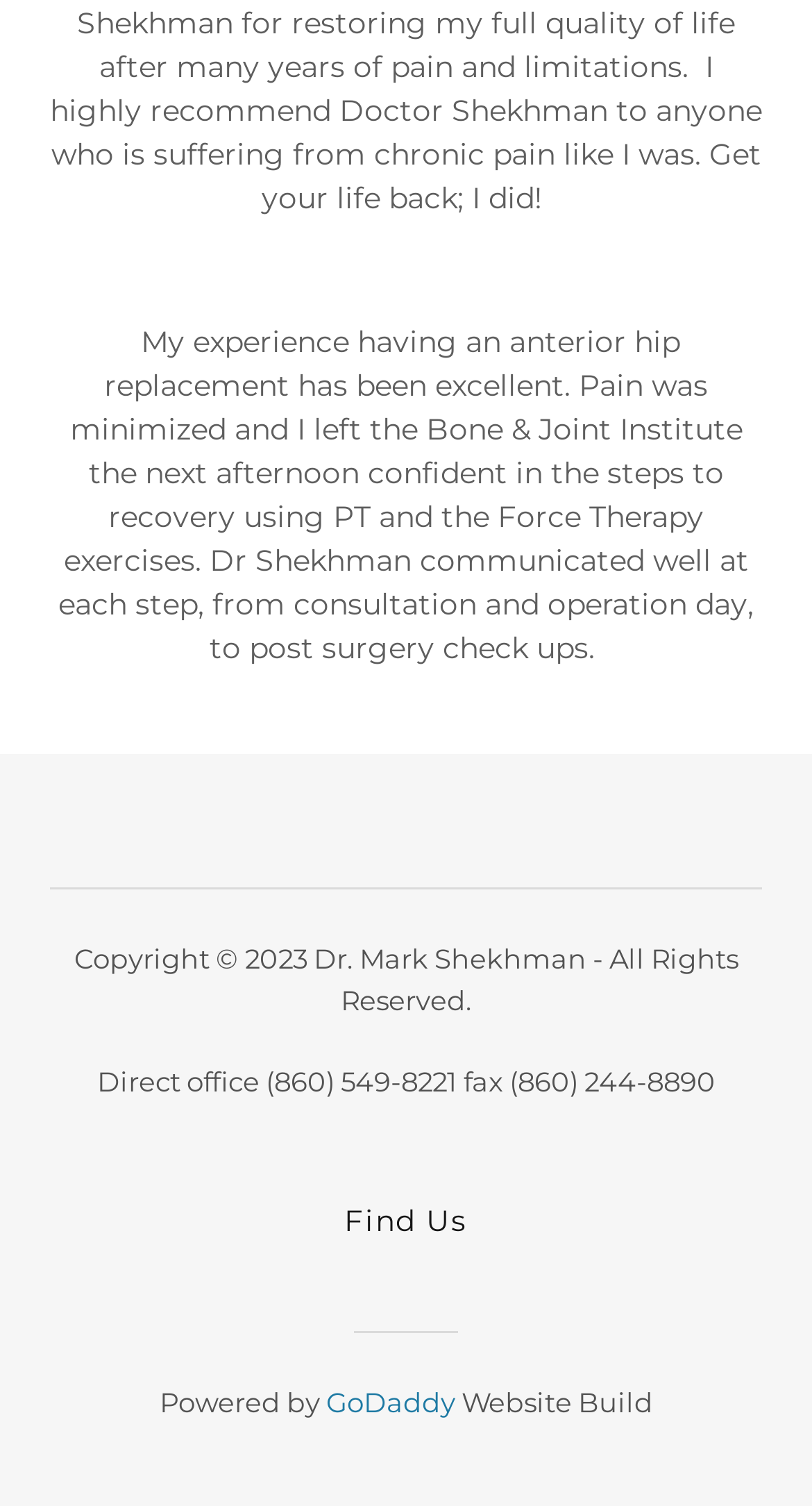What is the phone number to contact the doctor's office?
Using the visual information from the image, give a one-word or short-phrase answer.

(860) 549-8221